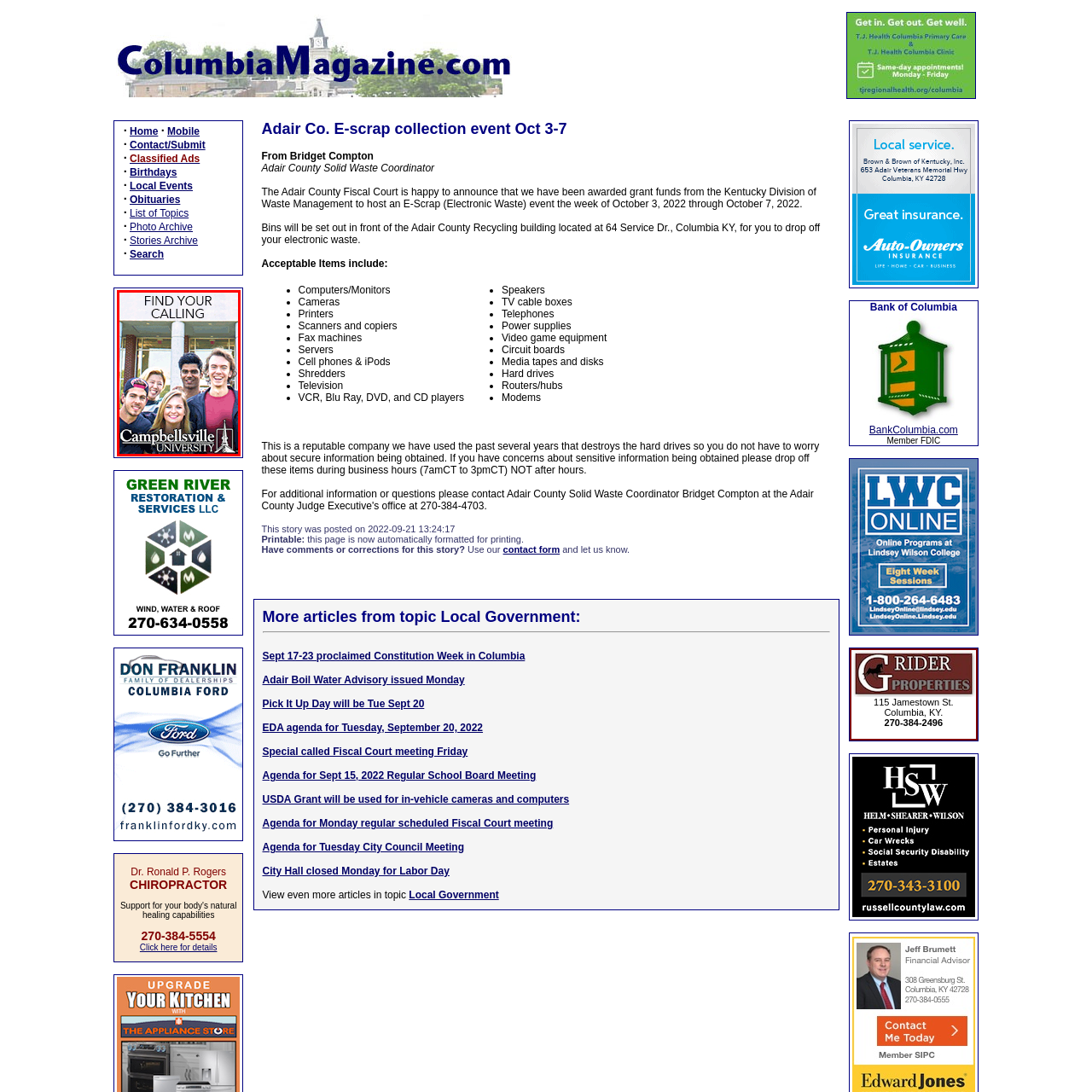Review the part of the image encased in the red box and give an elaborate answer to the question posed: How many students are in the image?

Below the main message, a diverse group of five students, ranging in gender and ethnicity, smiles for the camera, embodying the welcoming and inclusive spirit of the university.